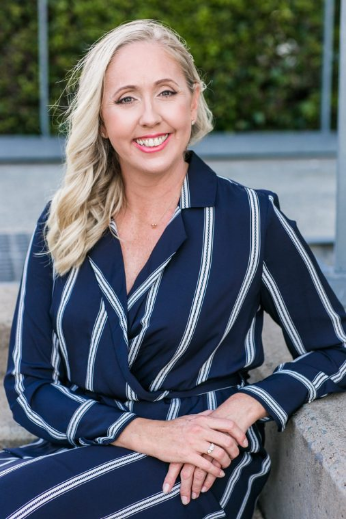Describe the image in great detail, covering all key points.

The image features a smiling woman seated outdoors, exuding confidence and warmth. She has long, wavy blonde hair and is wearing a stylish navy blue dress with white stripes, which adds a touch of modern elegance to her appearance. The background is softly blurred, hinting at greenery and architectural elements, providing a pleasant and professional ambiance. This image is part of a series related to the *Bowen Basin Mining Club*, celebrating achievements and updates from the mining industry.